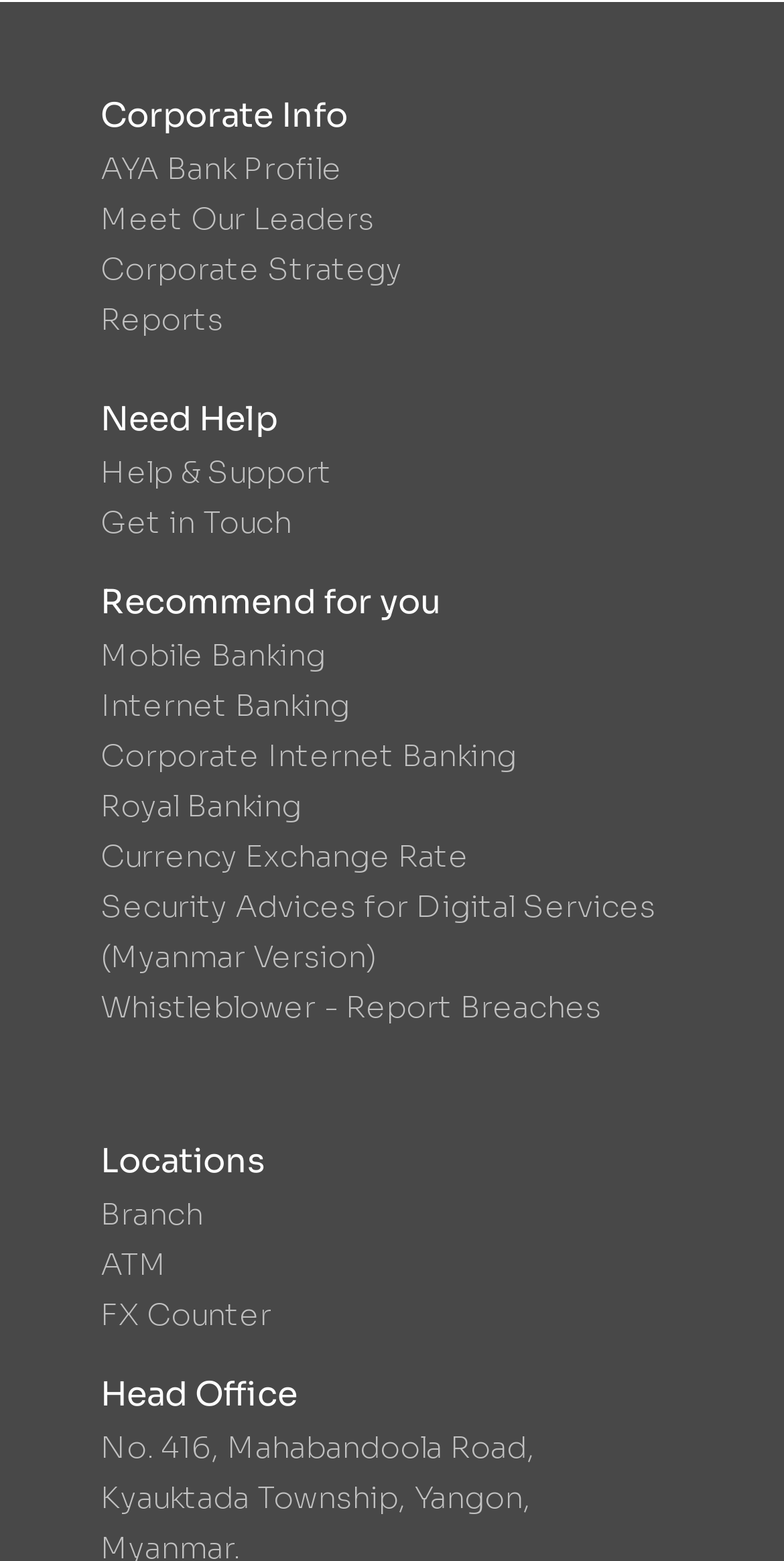Please identify the bounding box coordinates of the clickable area that will fulfill the following instruction: "Get Help & Support". The coordinates should be in the format of four float numbers between 0 and 1, i.e., [left, top, right, bottom].

[0.128, 0.286, 0.872, 0.318]